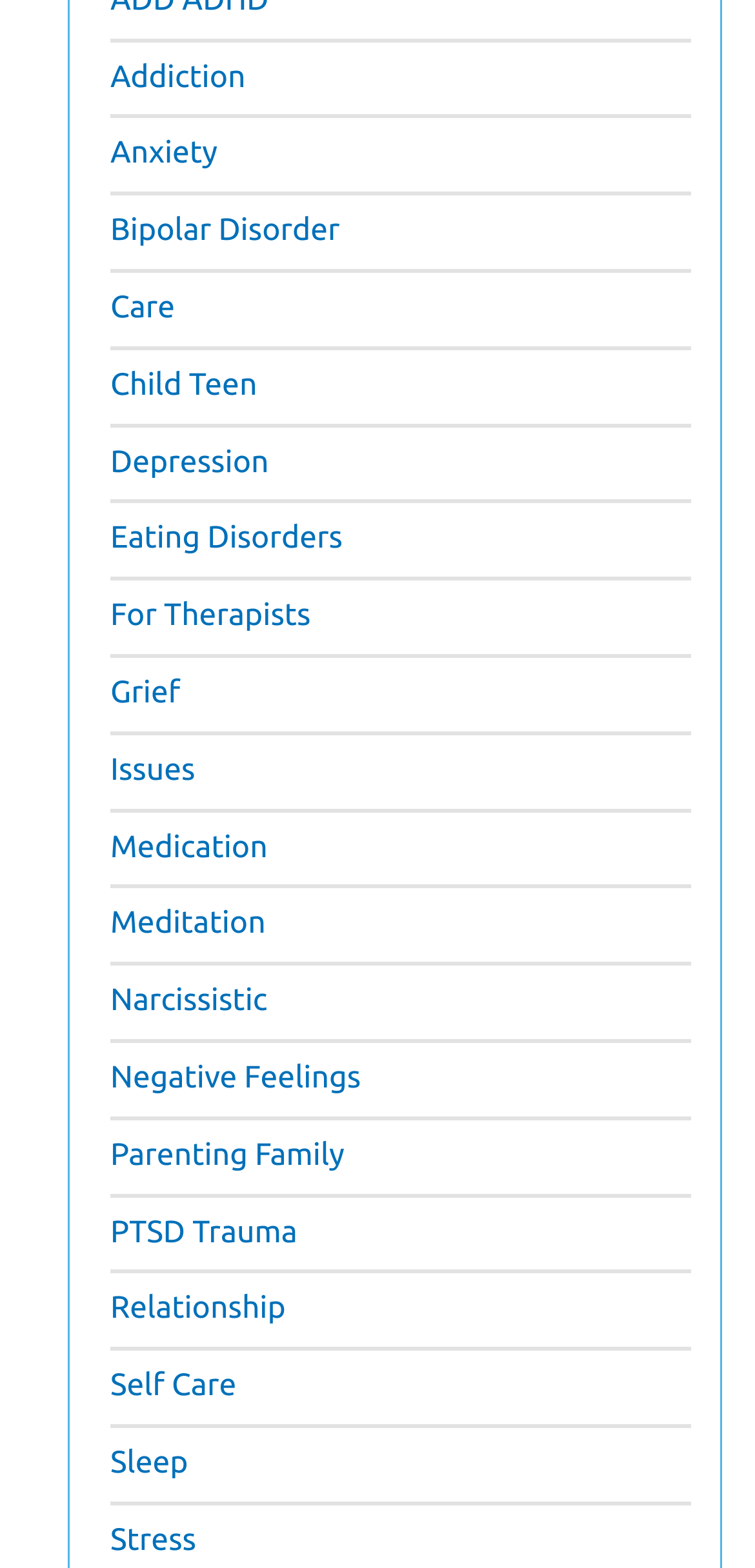Give a one-word or short-phrase answer to the following question: 
What is the first mental health topic listed?

Addiction